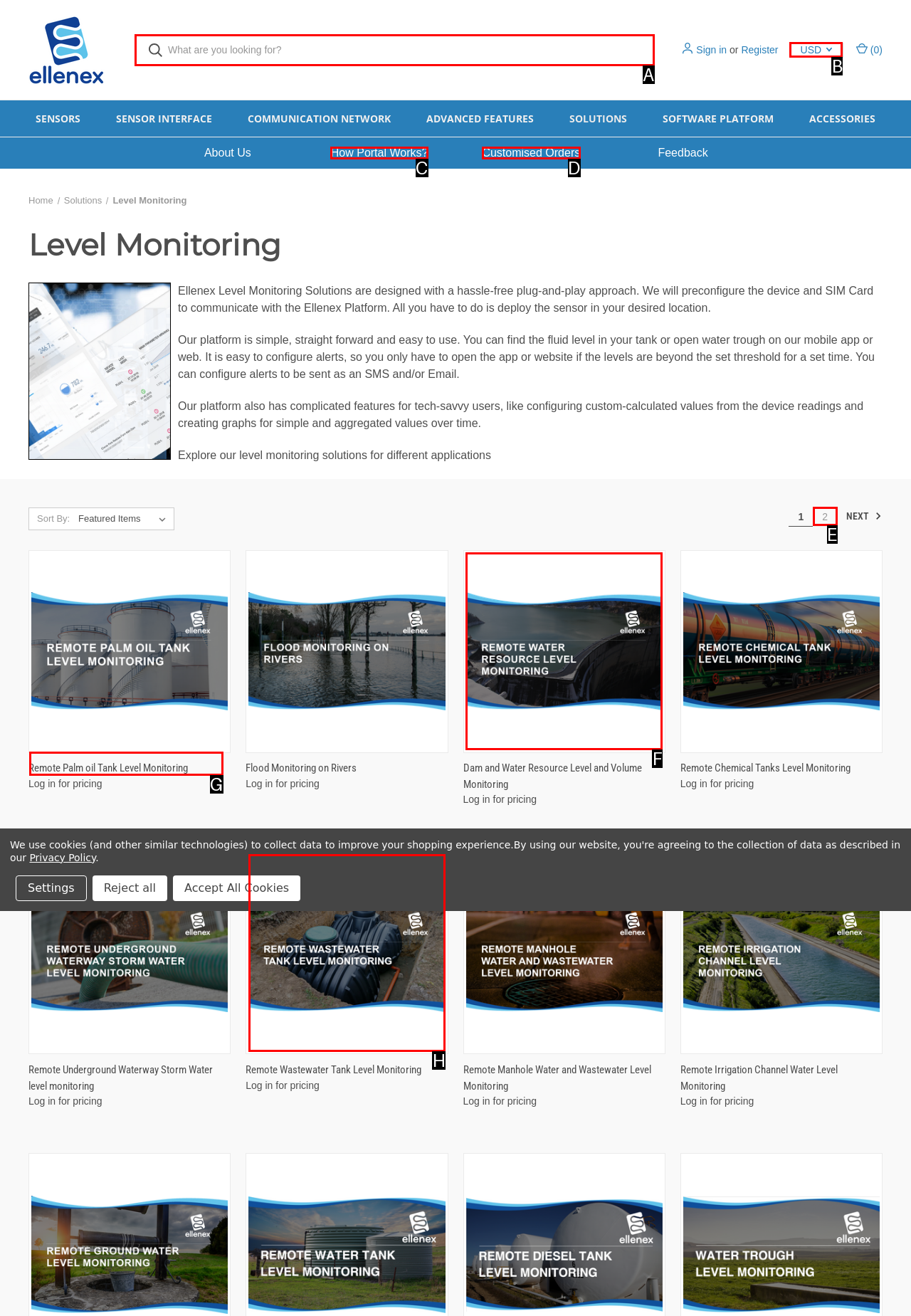Identify the correct choice to execute this task: Search for a solution
Respond with the letter corresponding to the right option from the available choices.

A